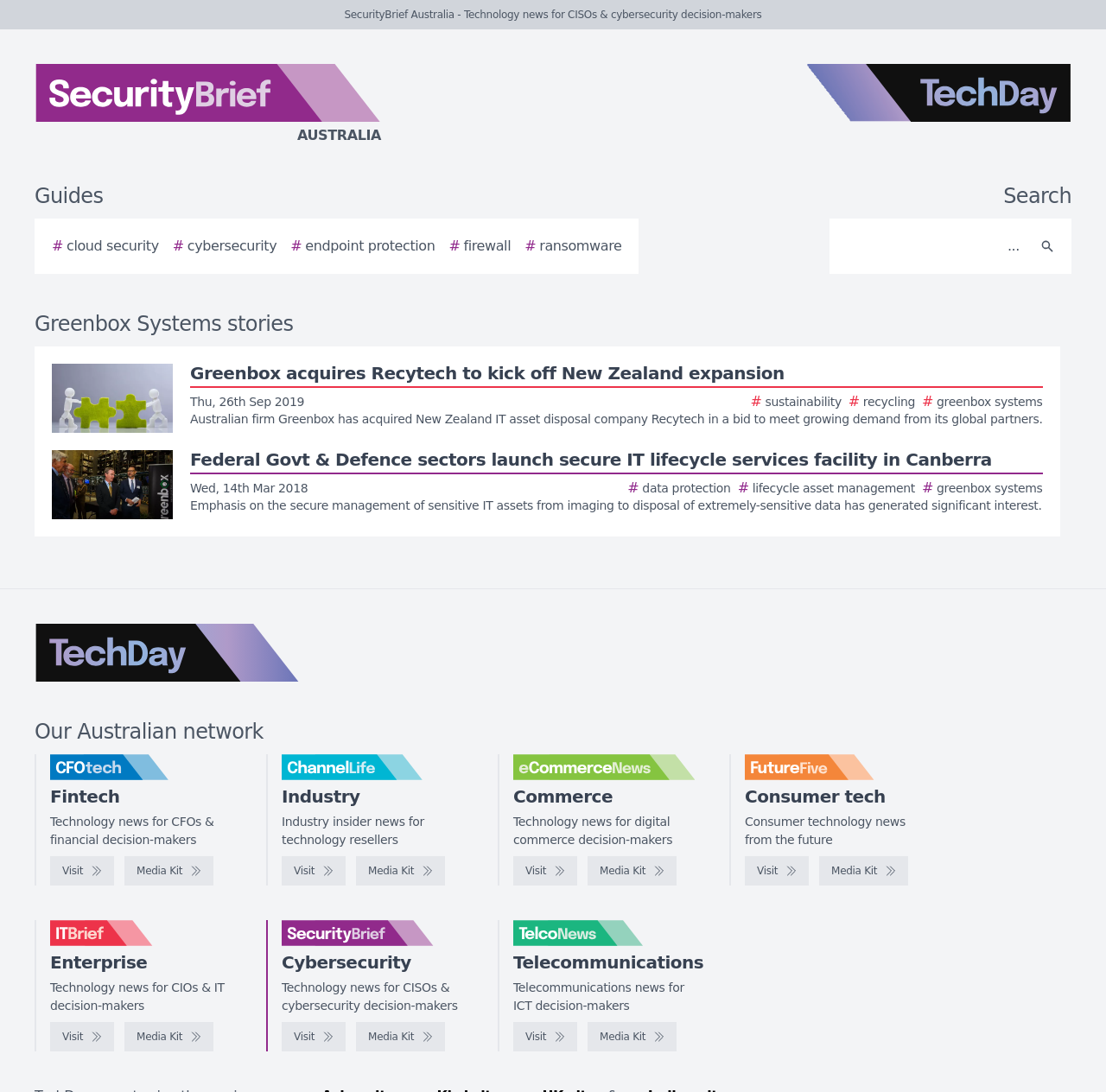Please locate the bounding box coordinates of the element that should be clicked to achieve the given instruction: "Visit the SecurityBrief Australia website".

[0.255, 0.843, 0.419, 0.866]